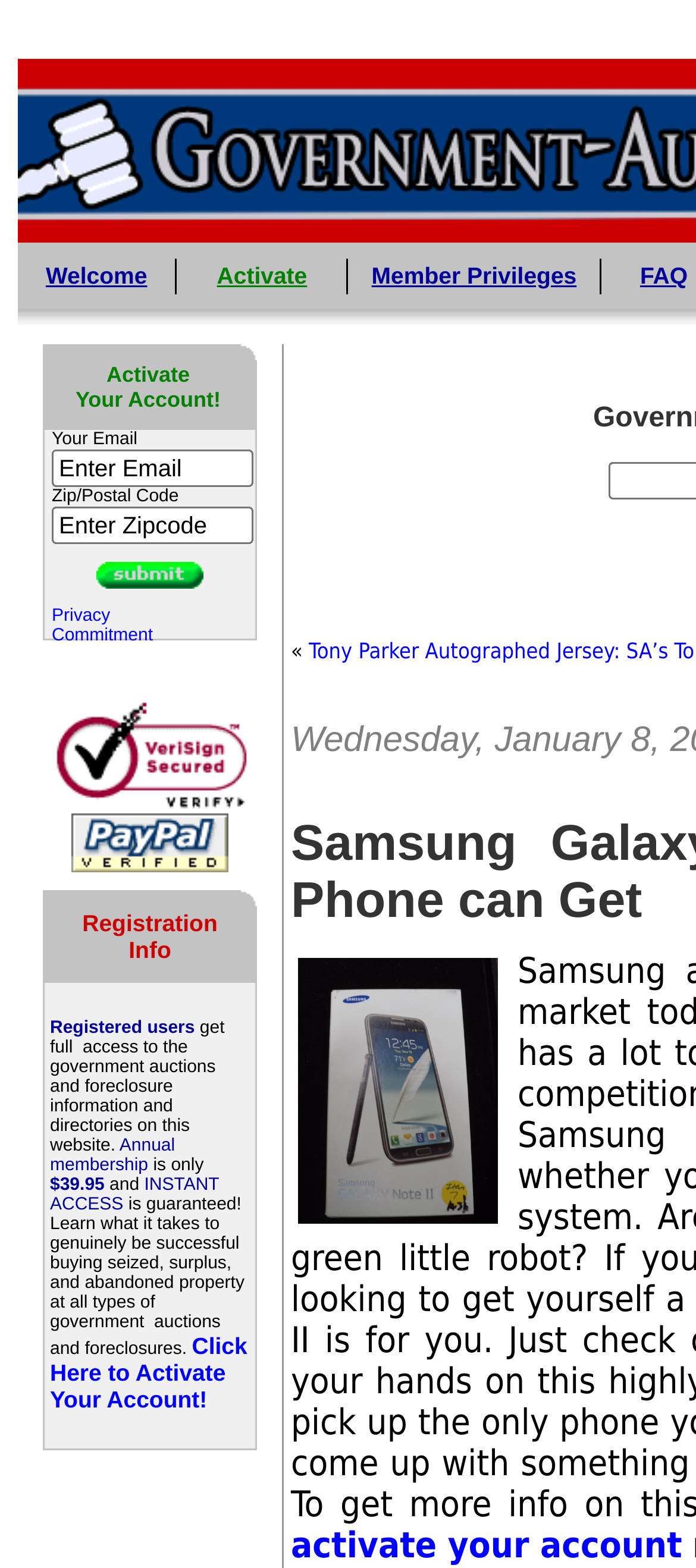Please provide a detailed answer to the question below by examining the image:
What type of property can be bought at government auctions?

The webpage suggests that users can learn what it takes to be successful in buying seized, surplus, and abandoned property at all types of government auctions and foreclosures, implying that these types of properties are available for purchase.